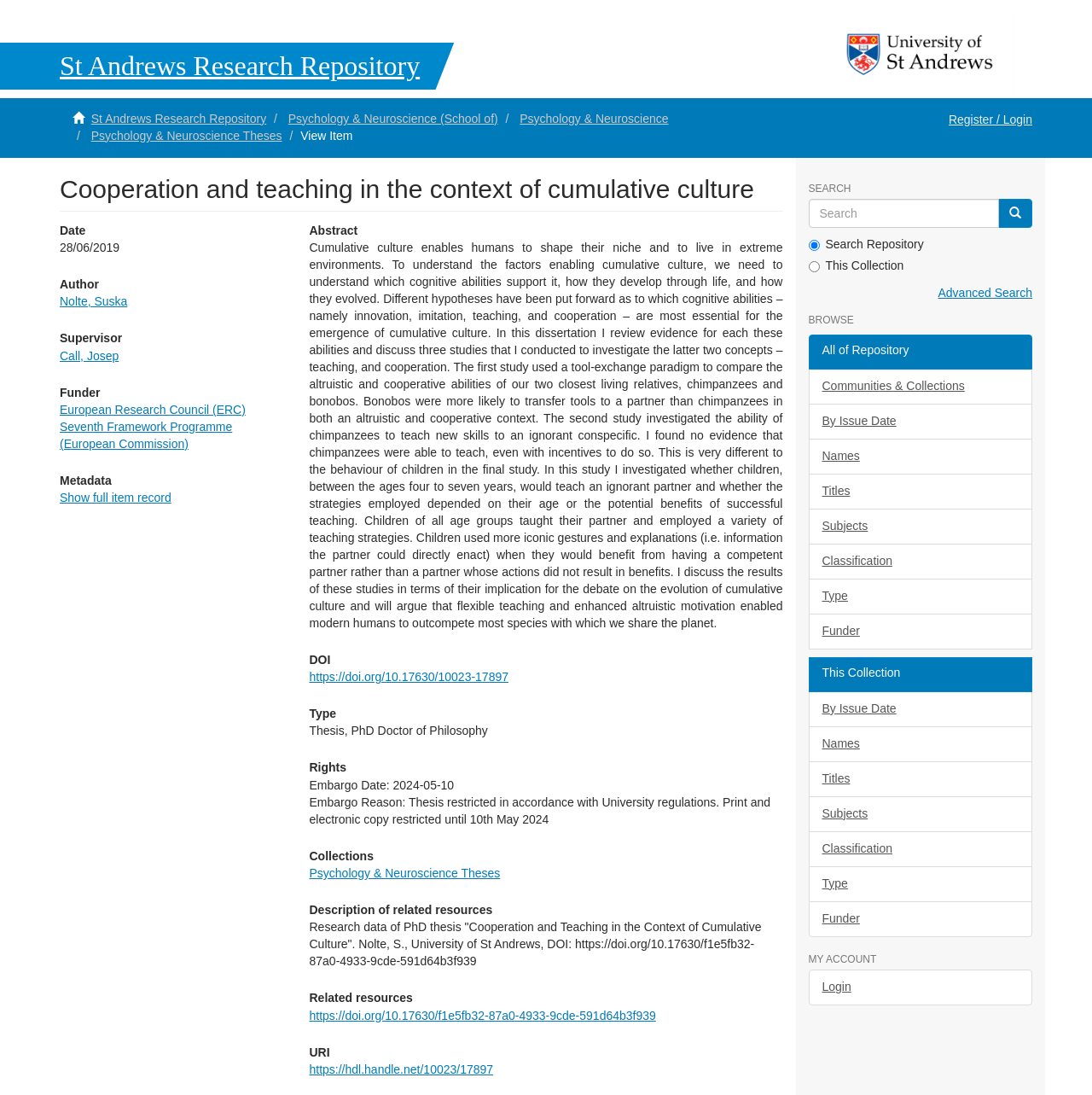Please extract the title of the webpage.

St Andrews Research Repository